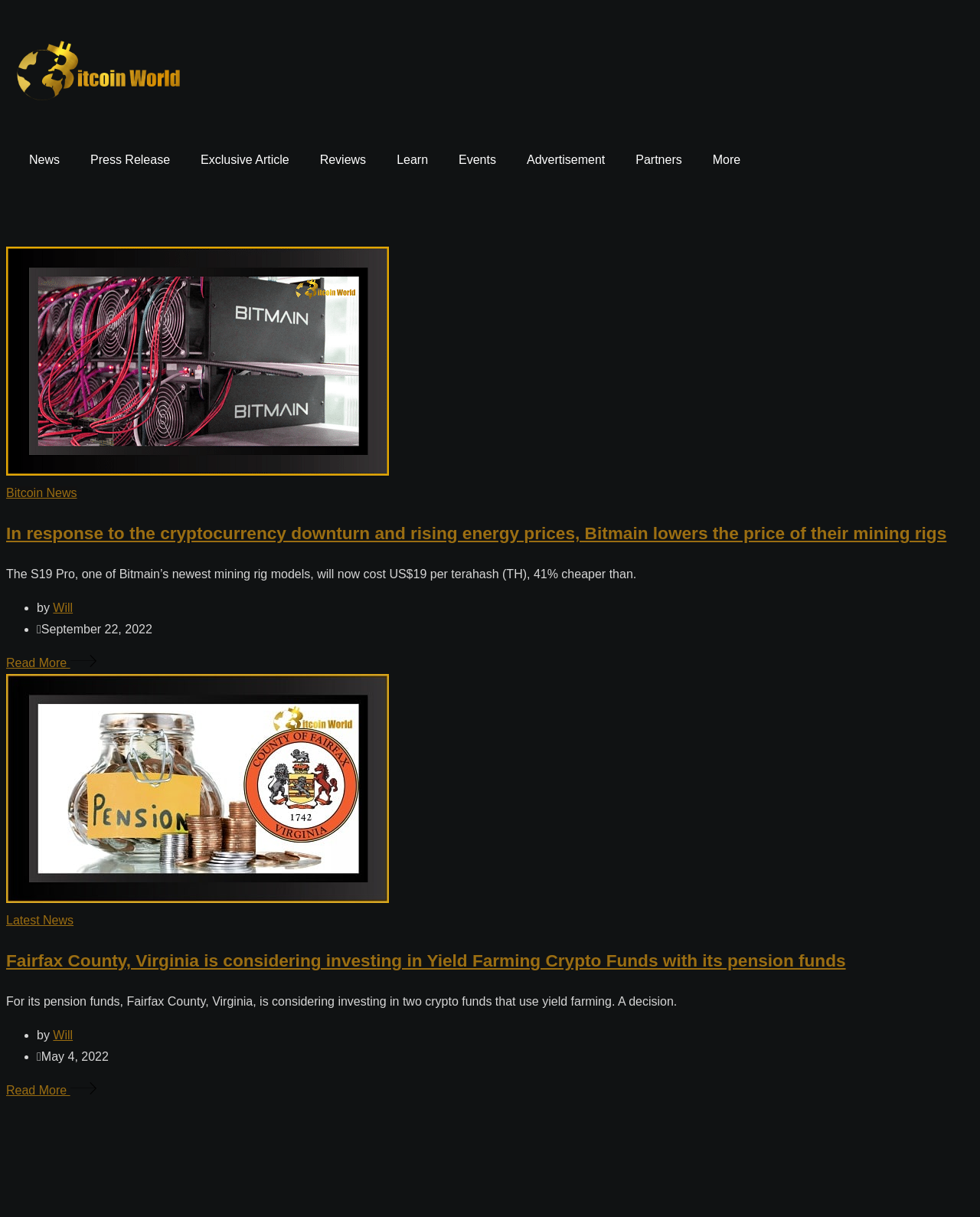Locate the bounding box coordinates of the element to click to perform the following action: 'Read more about Bitmain lowering the price of their mining rigs'. The coordinates should be given as four float values between 0 and 1, in the form of [left, top, right, bottom].

[0.006, 0.539, 0.098, 0.55]